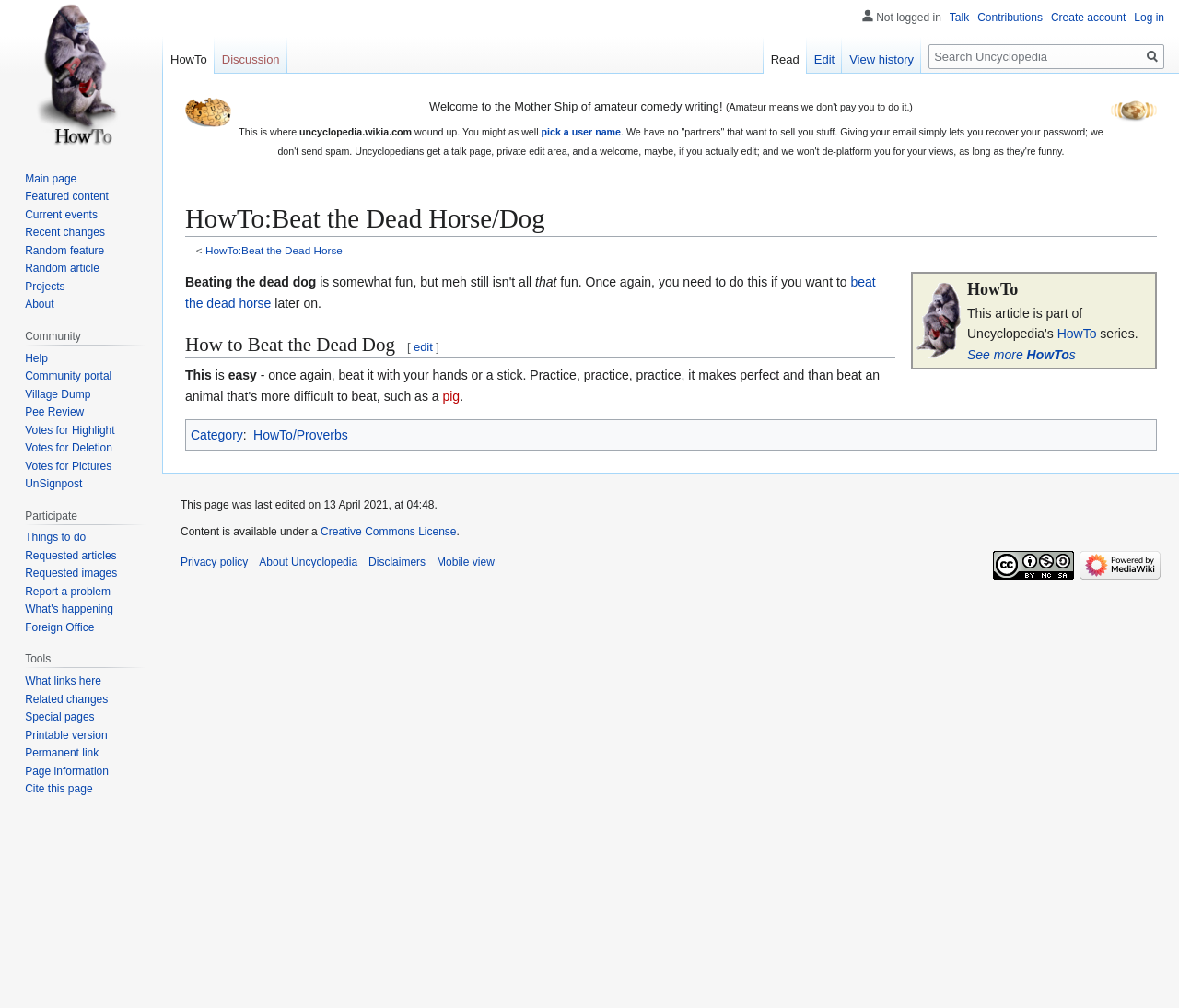Locate the bounding box coordinates of the clickable part needed for the task: "Visit the main page".

[0.006, 0.0, 0.131, 0.146]